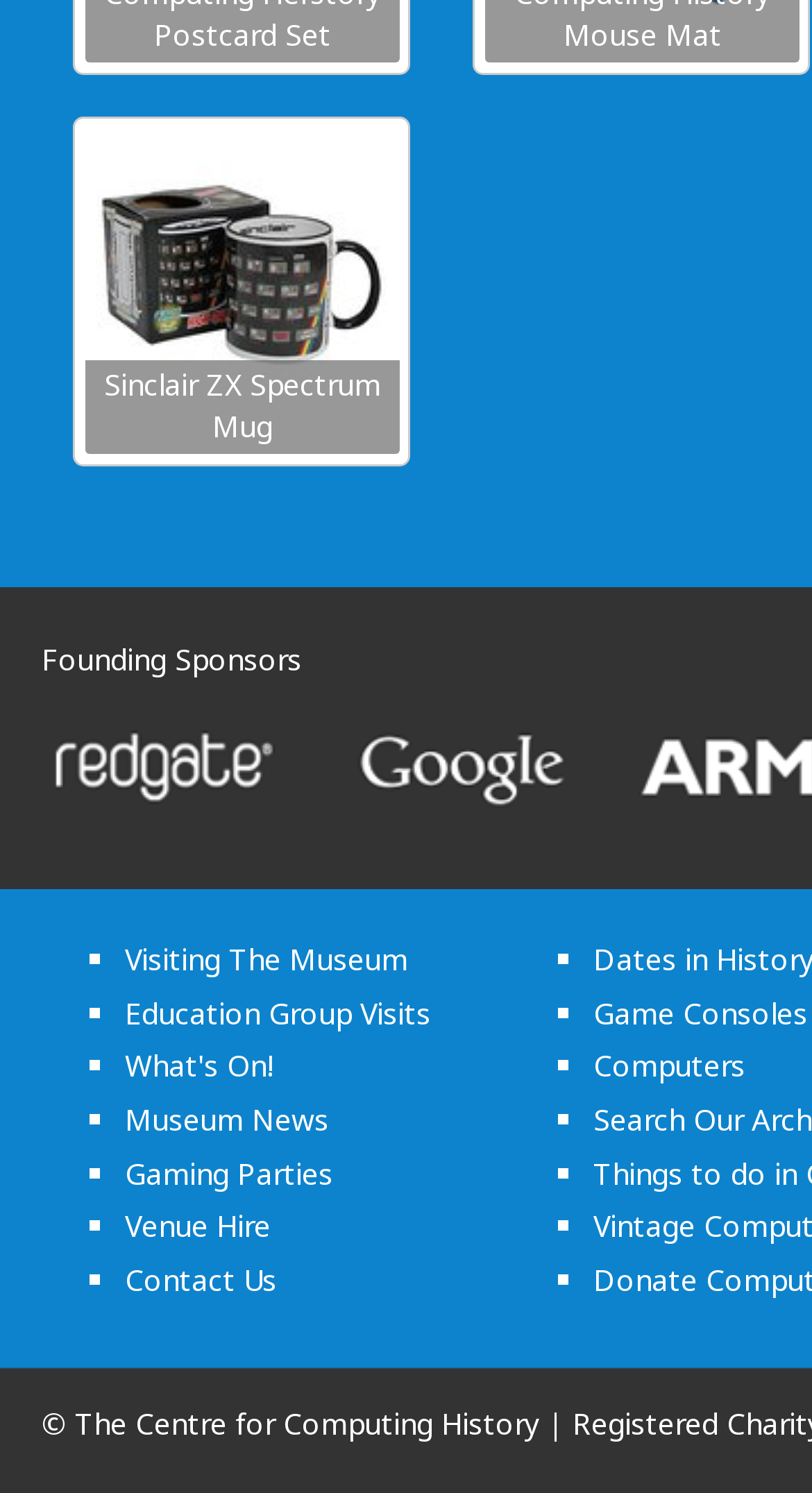How many categories are listed?
Kindly offer a detailed explanation using the data available in the image.

I counted the number of categories, which are the main list of links and the sublist of links starting from 'Game Consoles', so there are 2 categories listed.